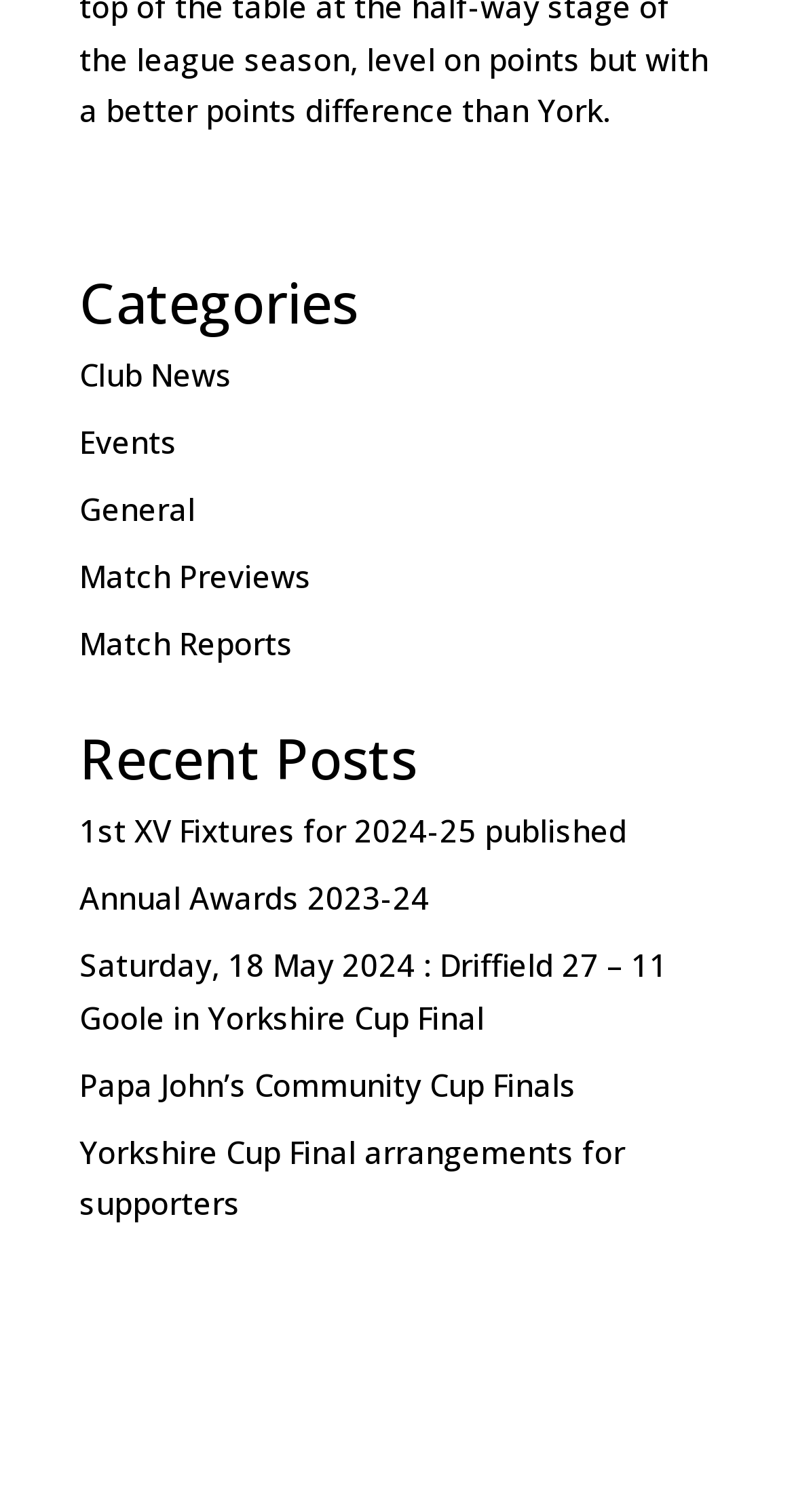Bounding box coordinates must be specified in the format (top-left x, top-left y, bottom-right x, bottom-right y). All values should be floating point numbers between 0 and 1. What are the bounding box coordinates of the UI element described as: Menu

None